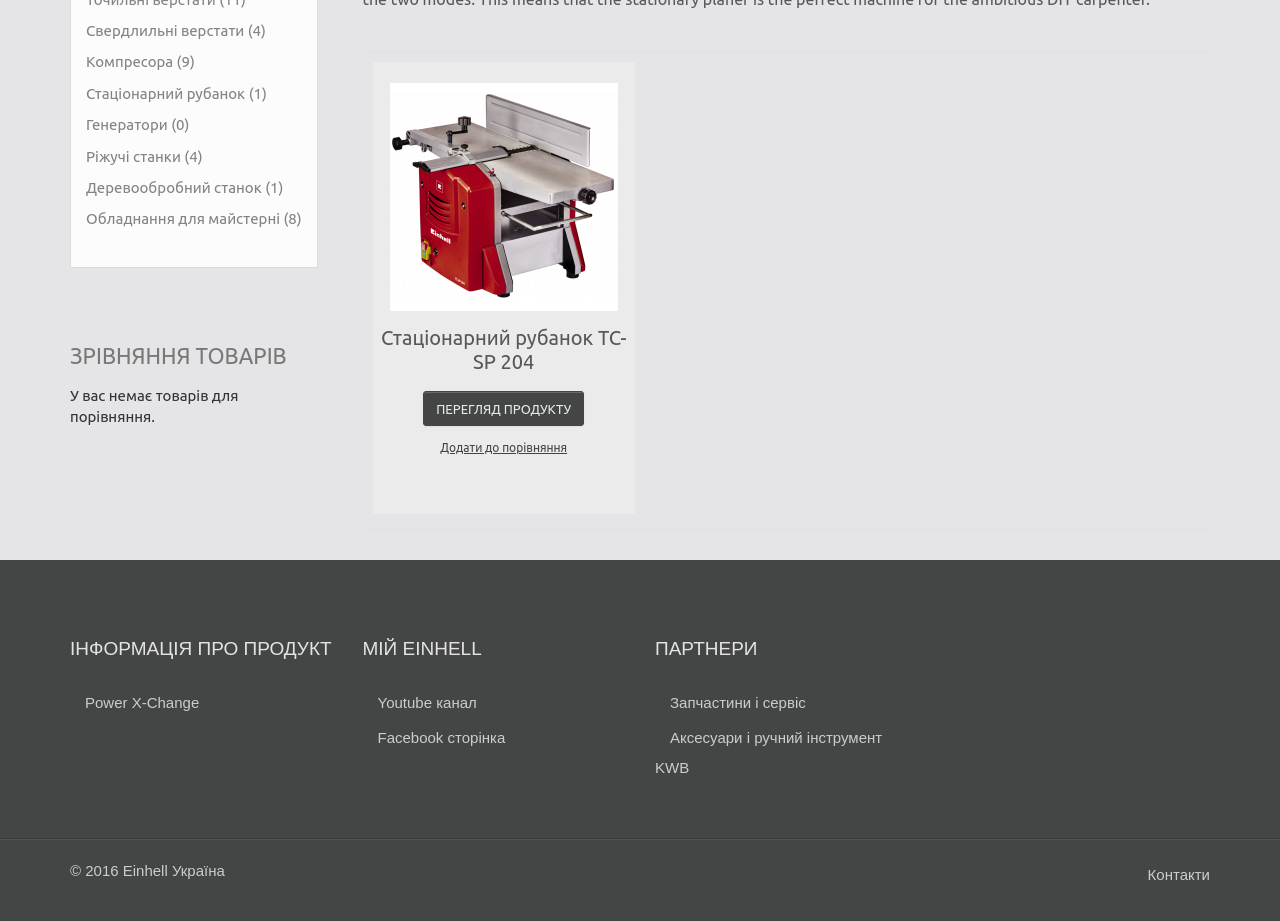Locate the UI element that matches the description Свердлильні верстати (4) in the webpage screenshot. Return the bounding box coordinates in the format (top-left x, top-left y, bottom-right x, bottom-right y), with values ranging from 0 to 1.

[0.067, 0.024, 0.208, 0.042]